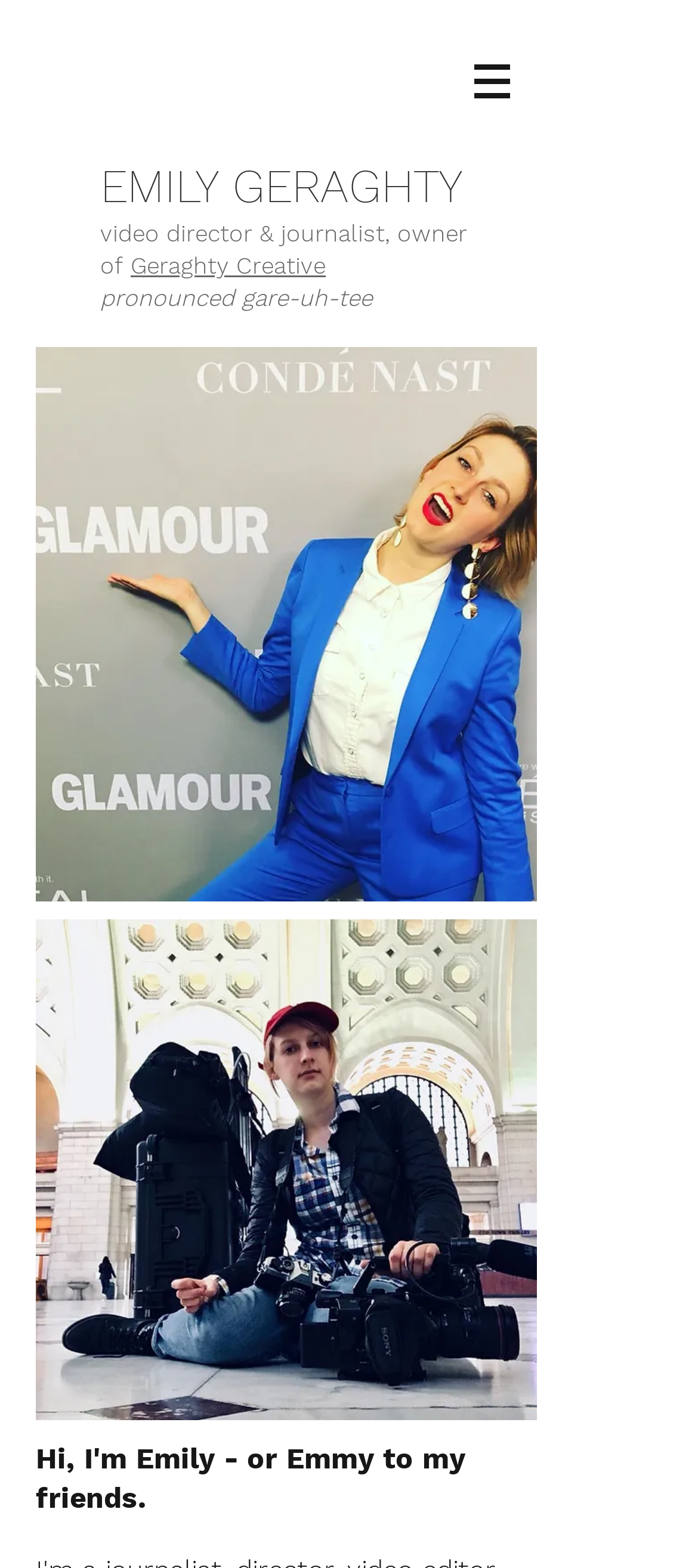What is the name of Emily Geraghty's company?
Answer the question with as much detail as possible.

The link 'Geraghty Creative' is mentioned in the heading 'video director & journalist, owner of Geraghty Creative', which indicates that Geraghty Creative is Emily Geraghty's company.